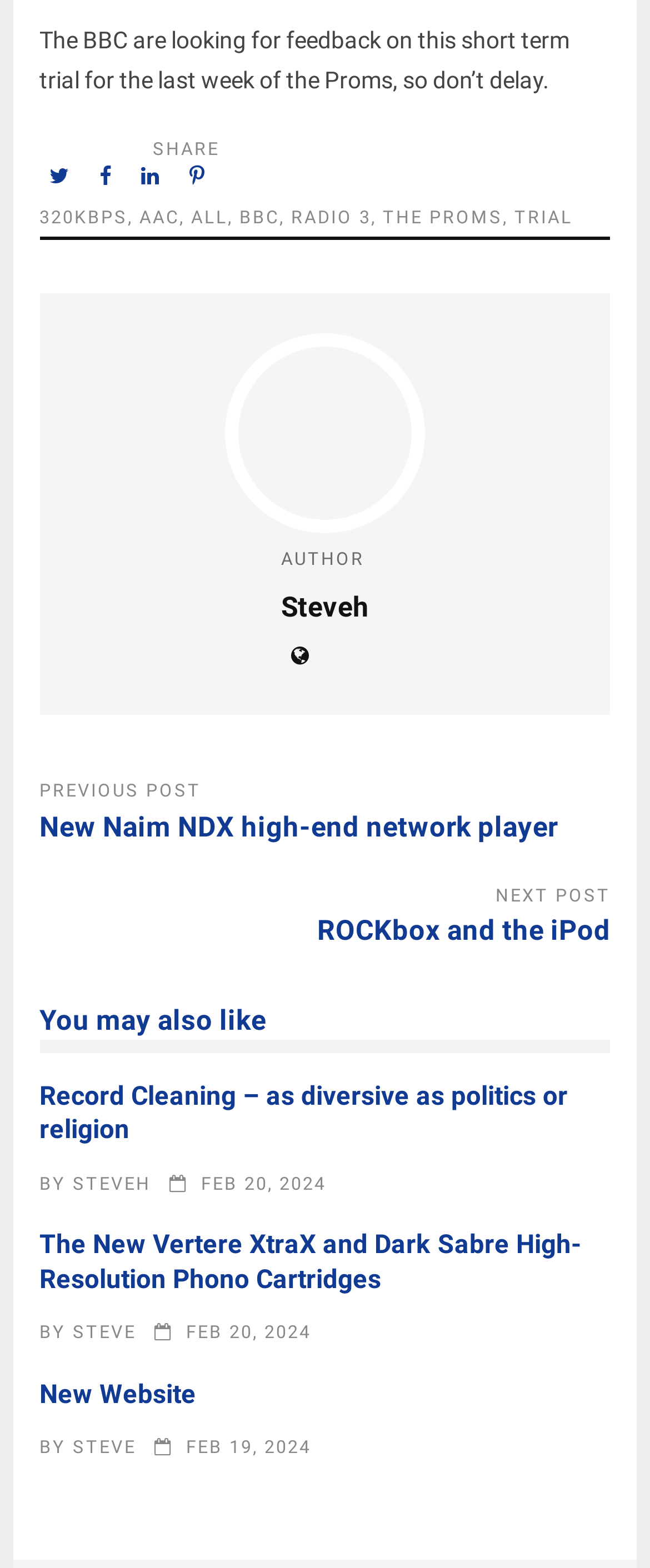Refer to the image and provide a thorough answer to this question:
What is the share option with the Facebook icon?

I found the share option by looking at the Facebook icon and the corresponding link 'Share on Facebook' next to it.